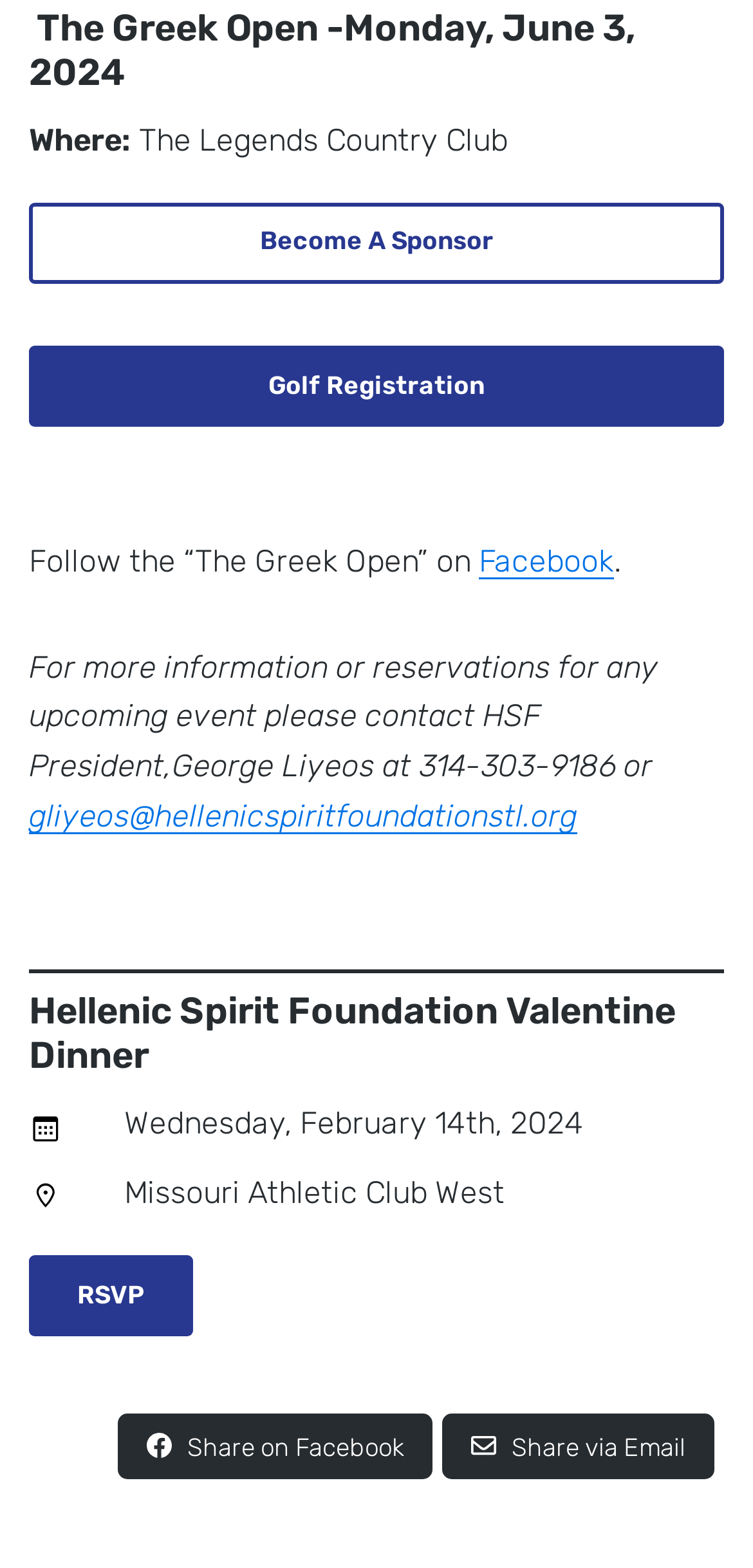Please provide a one-word or phrase answer to the question: 
What is the date of the golf event?

Monday, June 3, 2024